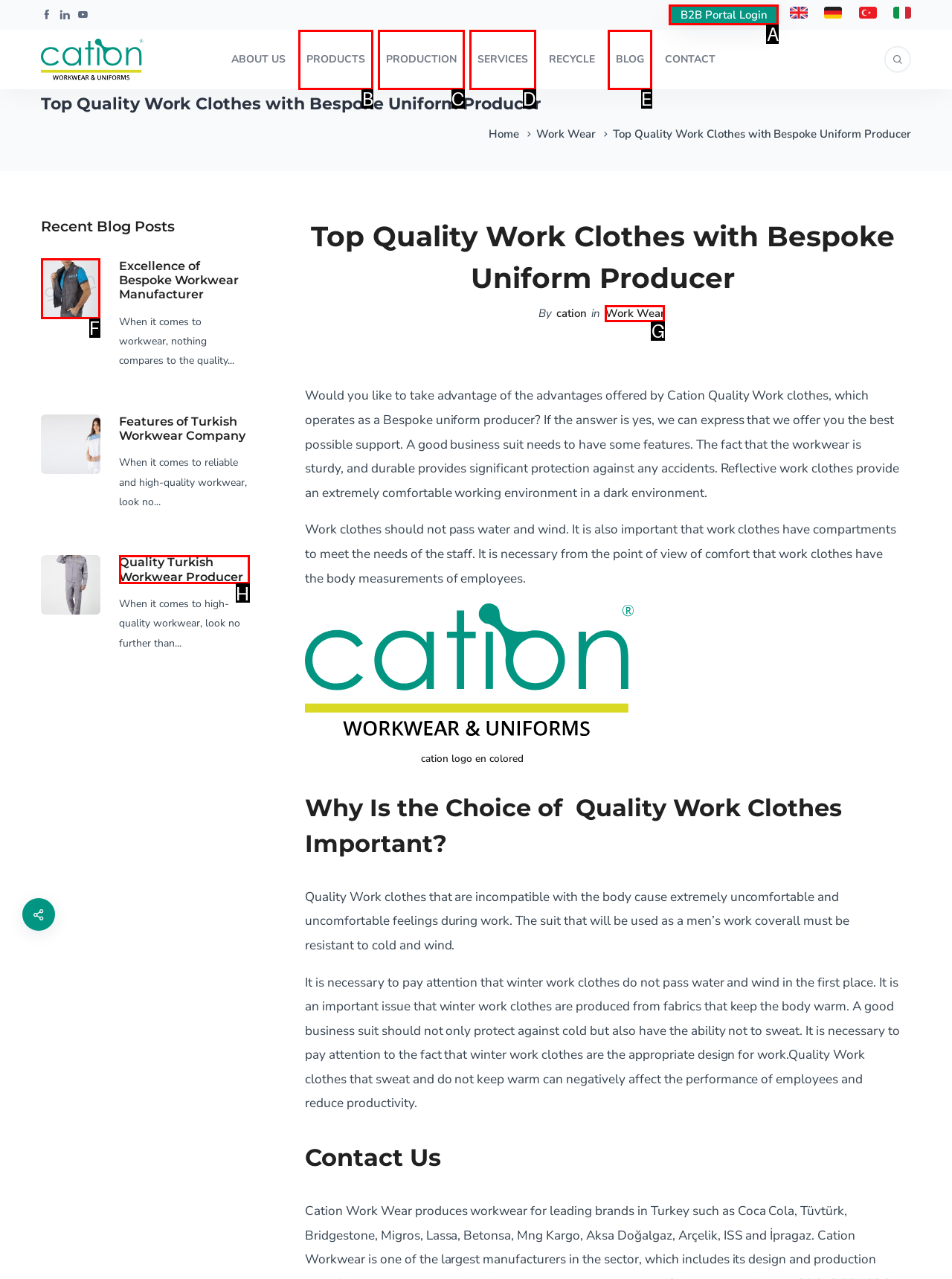Identify the correct UI element to click for the following task: Read the blog post Excellence of Bespoke Workwear Manufacturer Choose the option's letter based on the given choices.

F